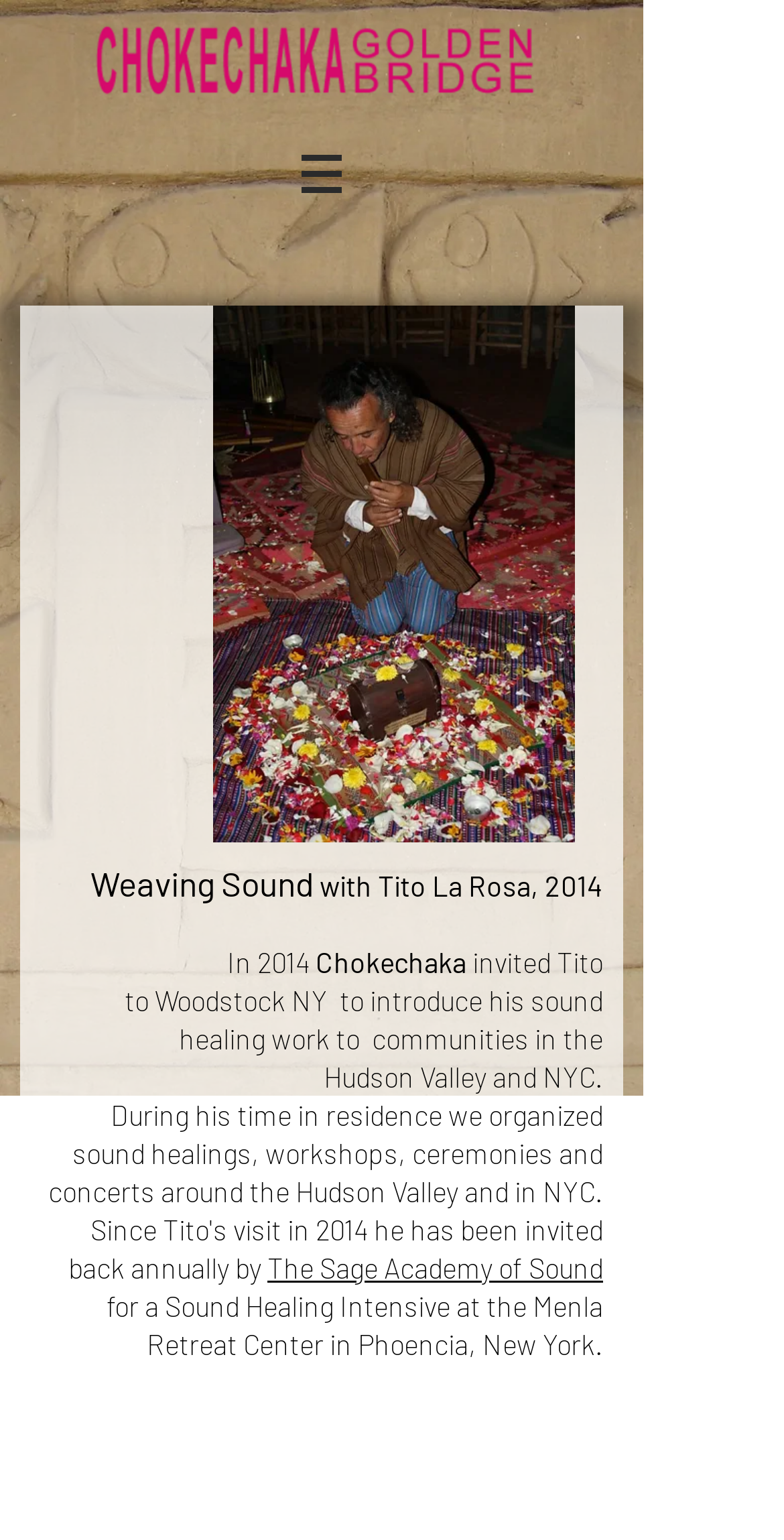What is the name of the retreat center where Tito La Rosa held a Sound Healing Intensive?
Look at the image and answer with only one word or phrase.

Menla Retreat Center